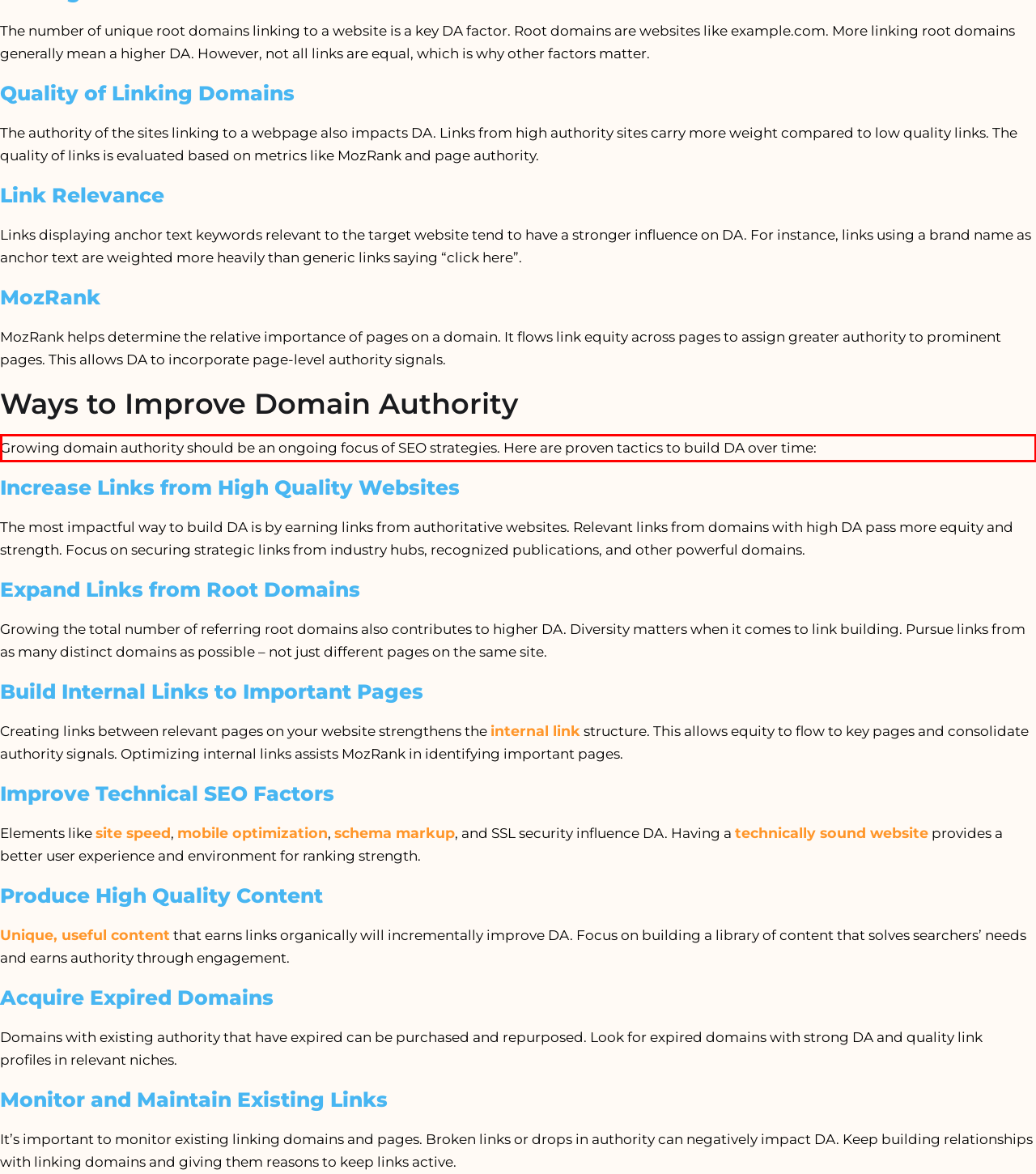Look at the screenshot of the webpage, locate the red rectangle bounding box, and generate the text content that it contains.

Growing domain authority should be an ongoing focus of SEO strategies. Here are proven tactics to build DA over time: